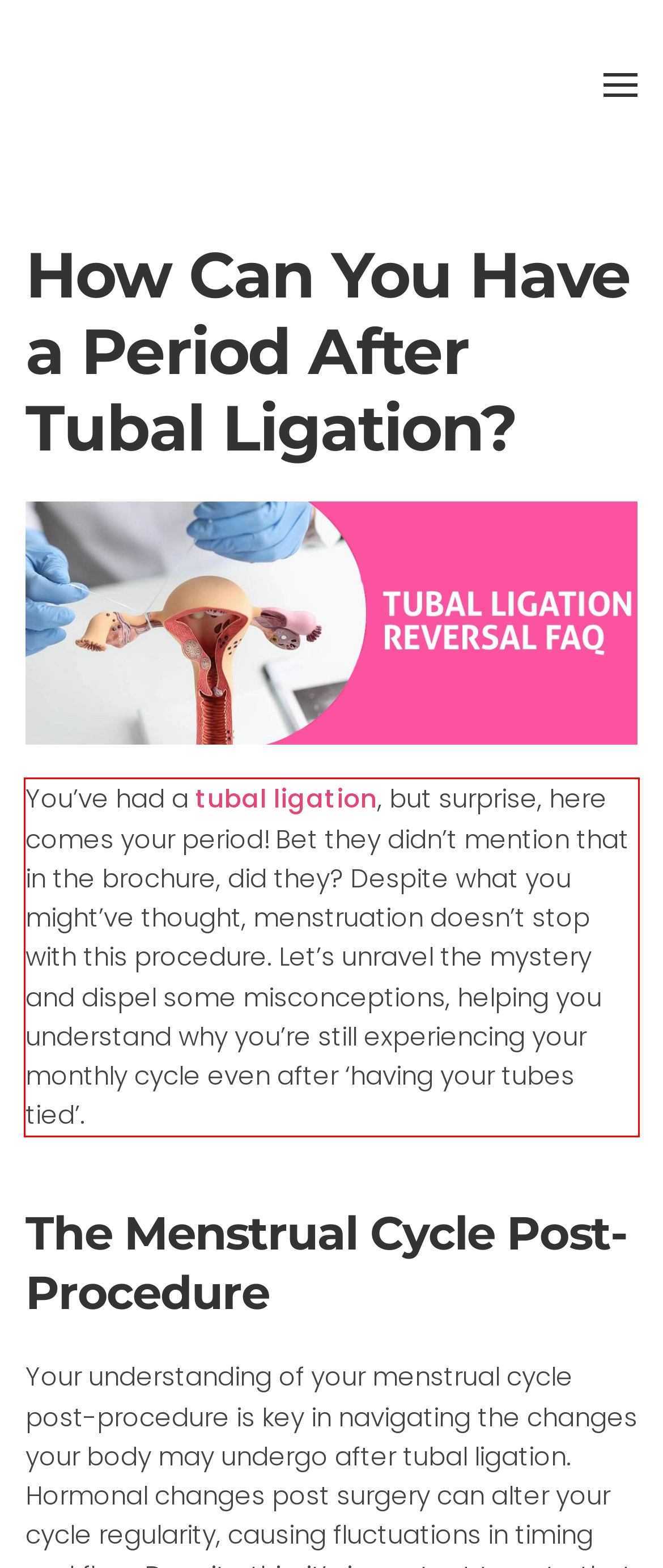In the given screenshot, locate the red bounding box and extract the text content from within it.

You’ve had a tubal ligation, but surprise, here comes your period! Bet they didn’t mention that in the brochure, did they? Despite what you might’ve thought, menstruation doesn’t stop with this procedure. Let’s unravel the mystery and dispel some misconceptions, helping you understand why you’re still experiencing your monthly cycle even after ‘having your tubes tied’.